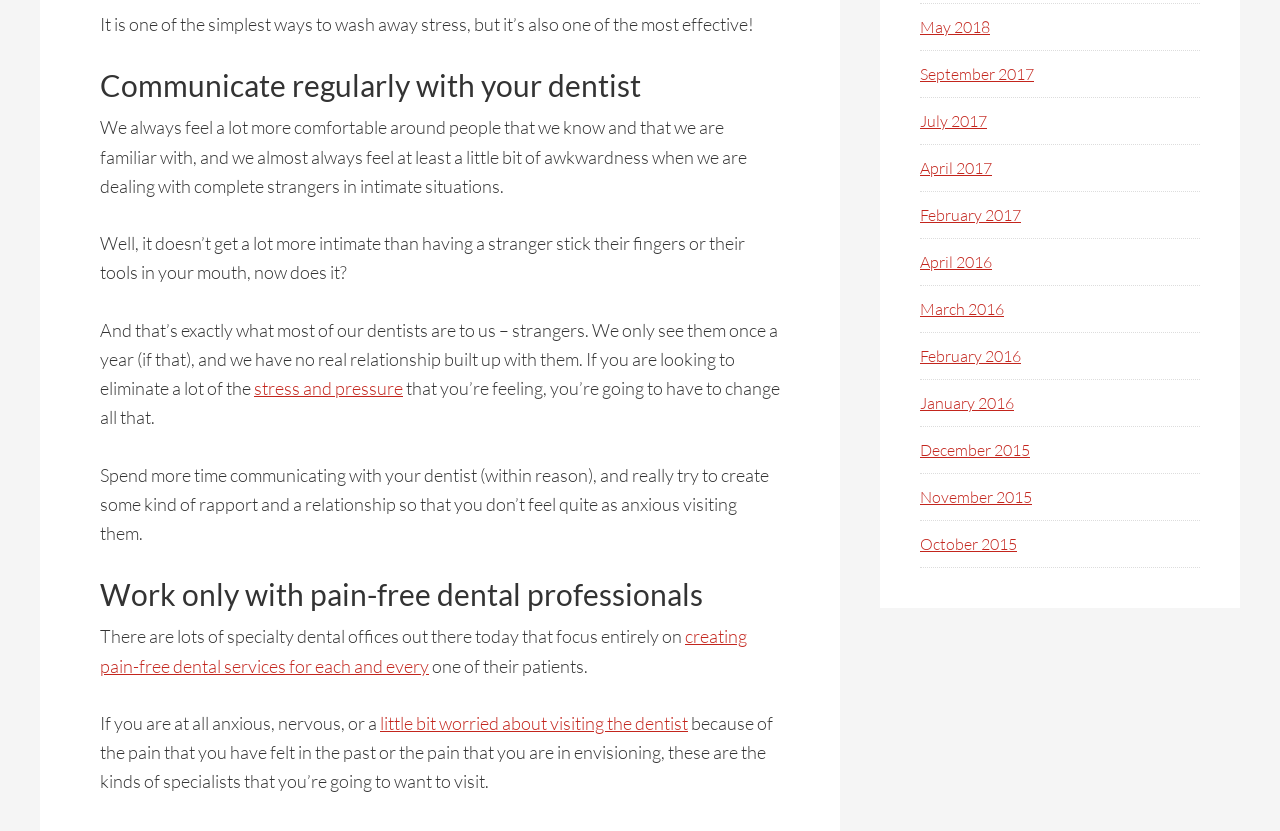Calculate the bounding box coordinates of the UI element given the description: "stress and pressure".

[0.198, 0.454, 0.315, 0.48]